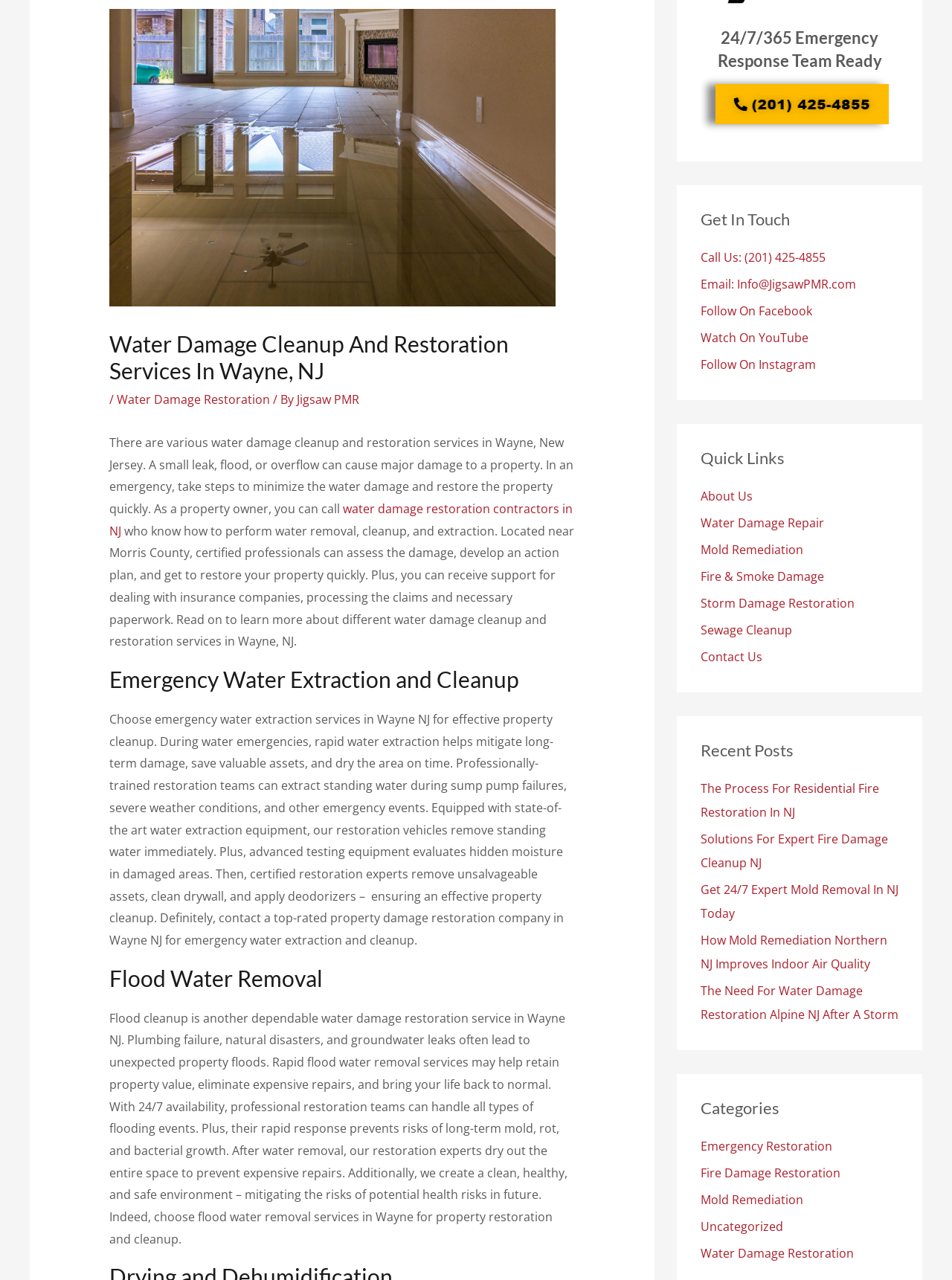Using the webpage screenshot, find the UI element described by (540) 671-9243. Provide the bounding box coordinates in the format (top-left x, top-left y, bottom-right x, bottom-right y), ensuring all values are floating point numbers between 0 and 1.

None